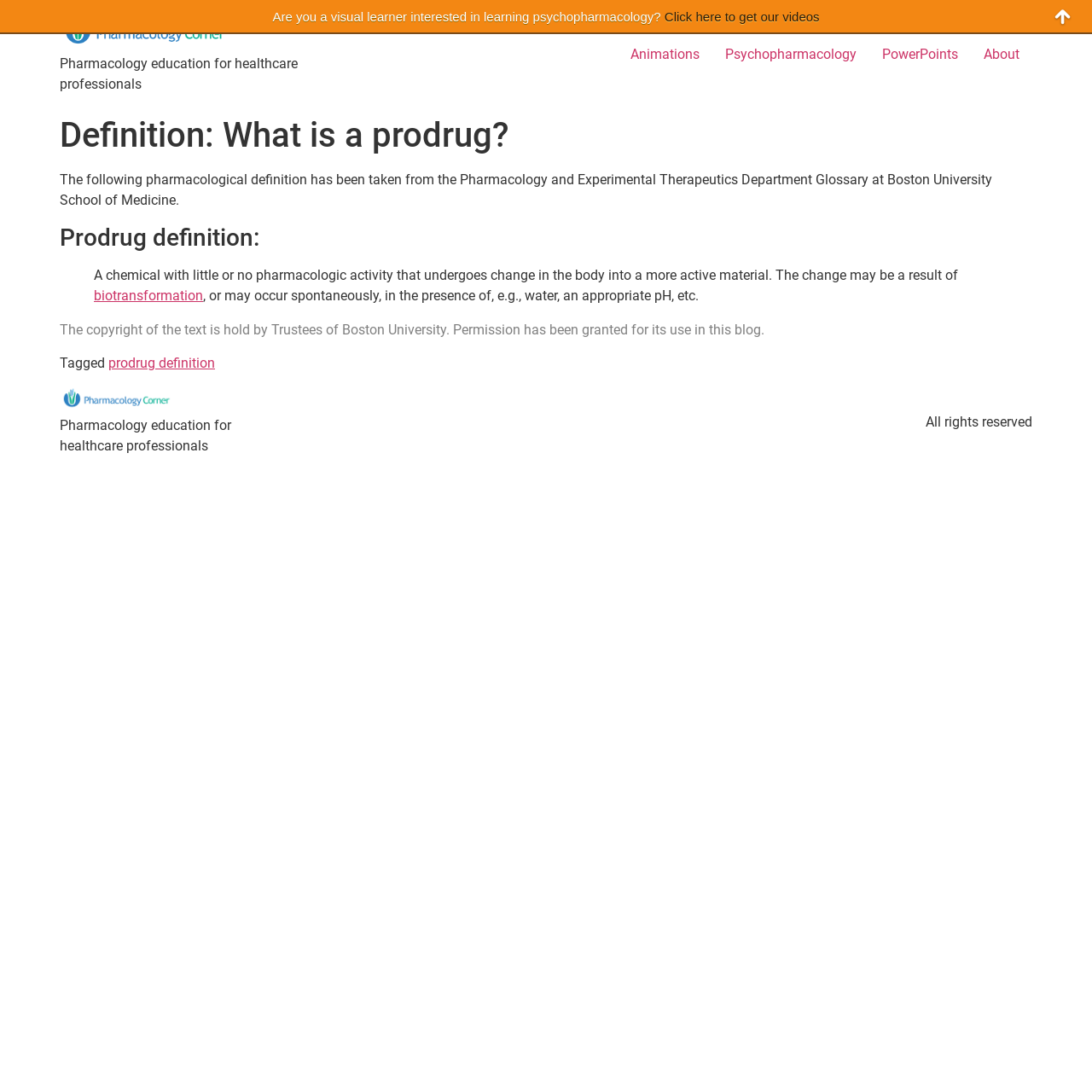Please identify the bounding box coordinates of the clickable area that will fulfill the following instruction: "Explore animations". The coordinates should be in the format of four float numbers between 0 and 1, i.e., [left, top, right, bottom].

[0.566, 0.034, 0.652, 0.065]